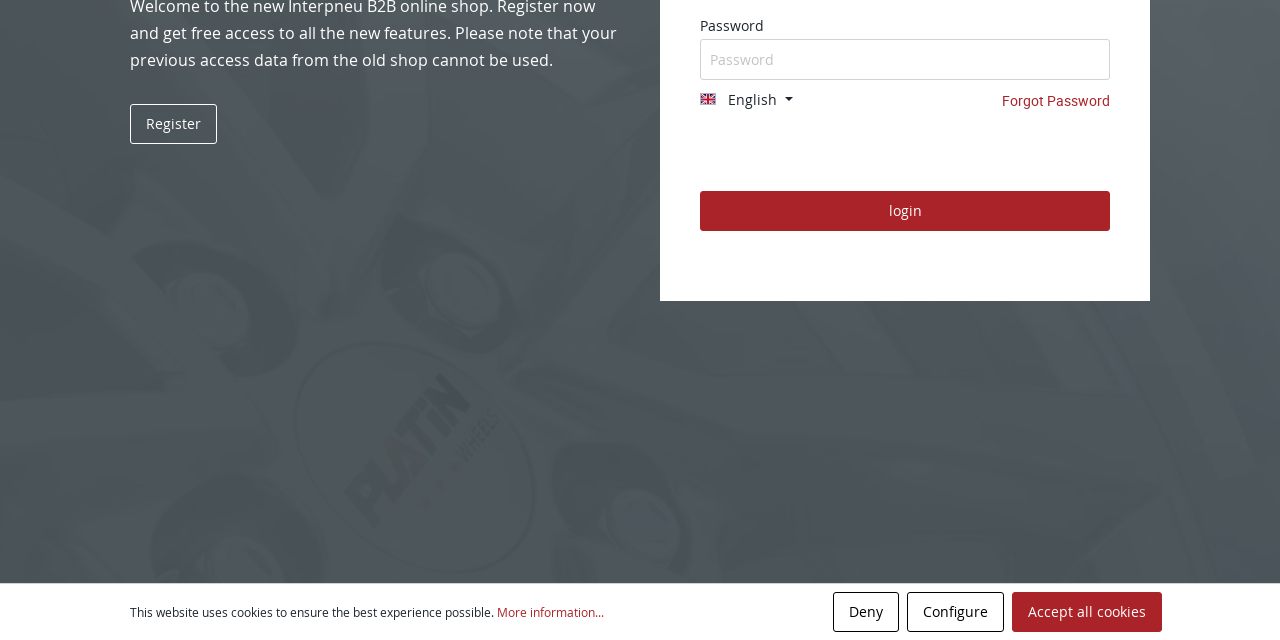Based on the element description: "Accept all cookies", identify the UI element and provide its bounding box coordinates. Use four float numbers between 0 and 1, [left, top, right, bottom].

[0.791, 0.925, 0.908, 0.988]